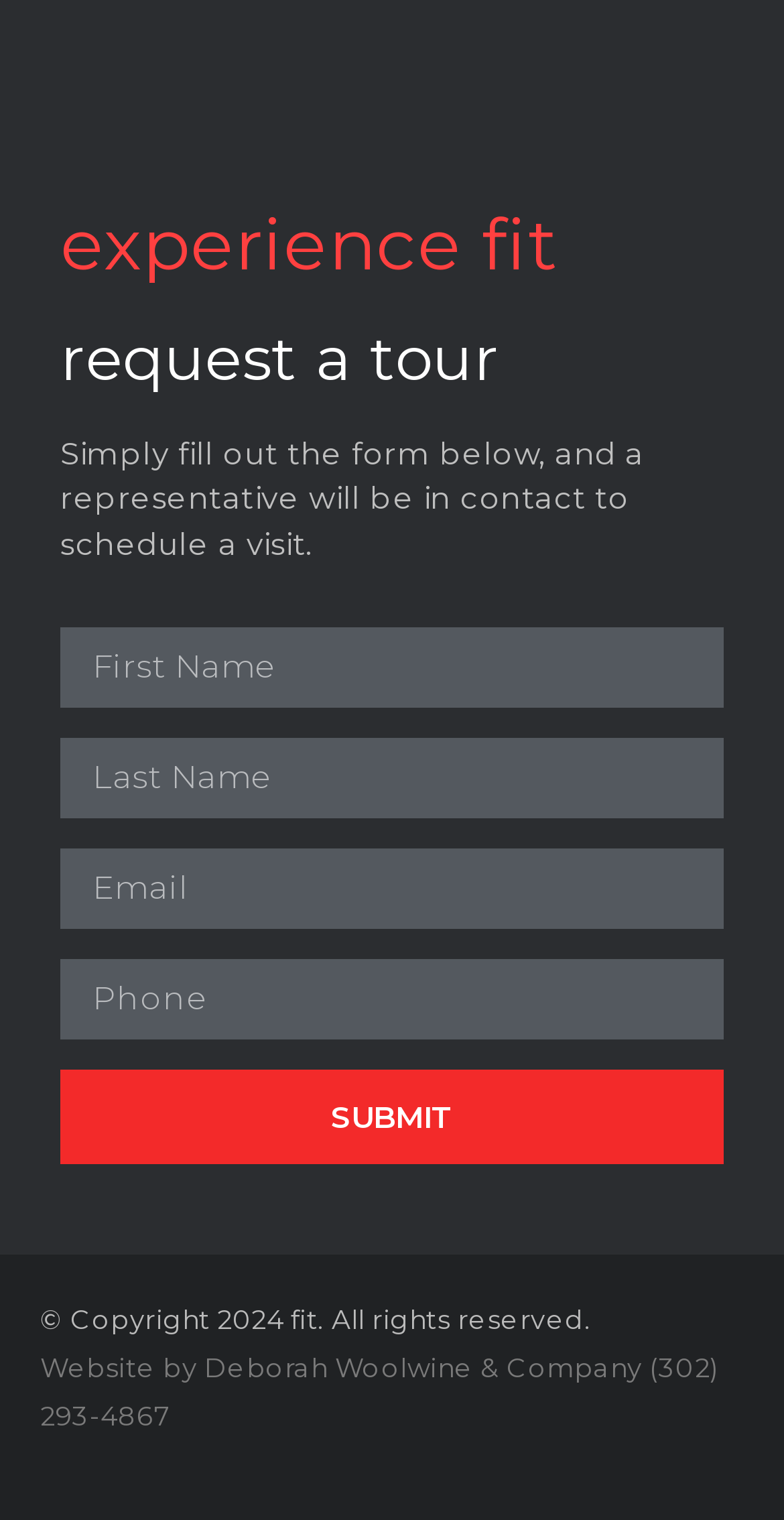How many text fields are required in the form?
Look at the image and respond with a one-word or short-phrase answer.

4